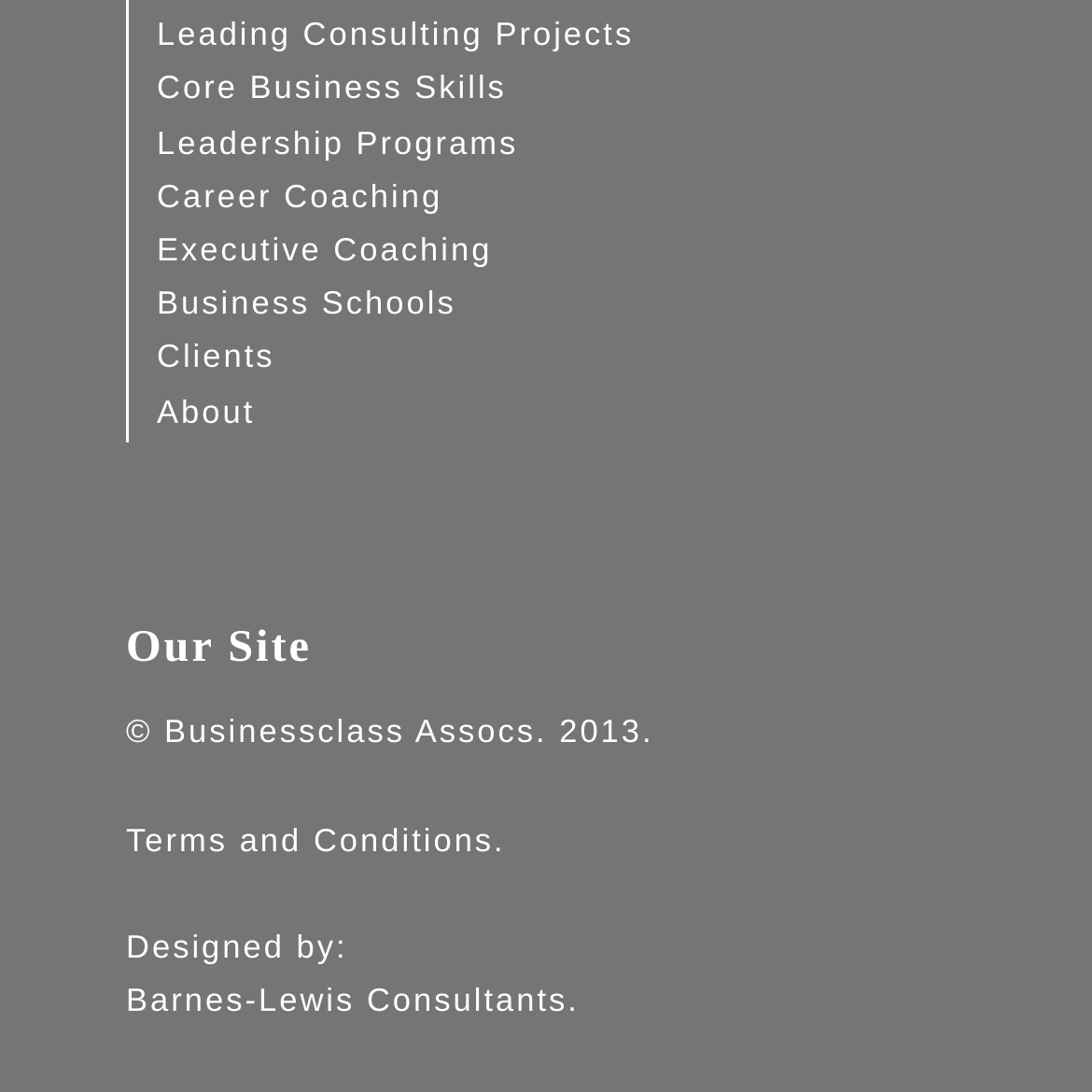Using the element description: "Terms and Conditions.", determine the bounding box coordinates for the specified UI element. The coordinates should be four float numbers between 0 and 1, [left, top, right, bottom].

[0.115, 0.755, 0.463, 0.786]